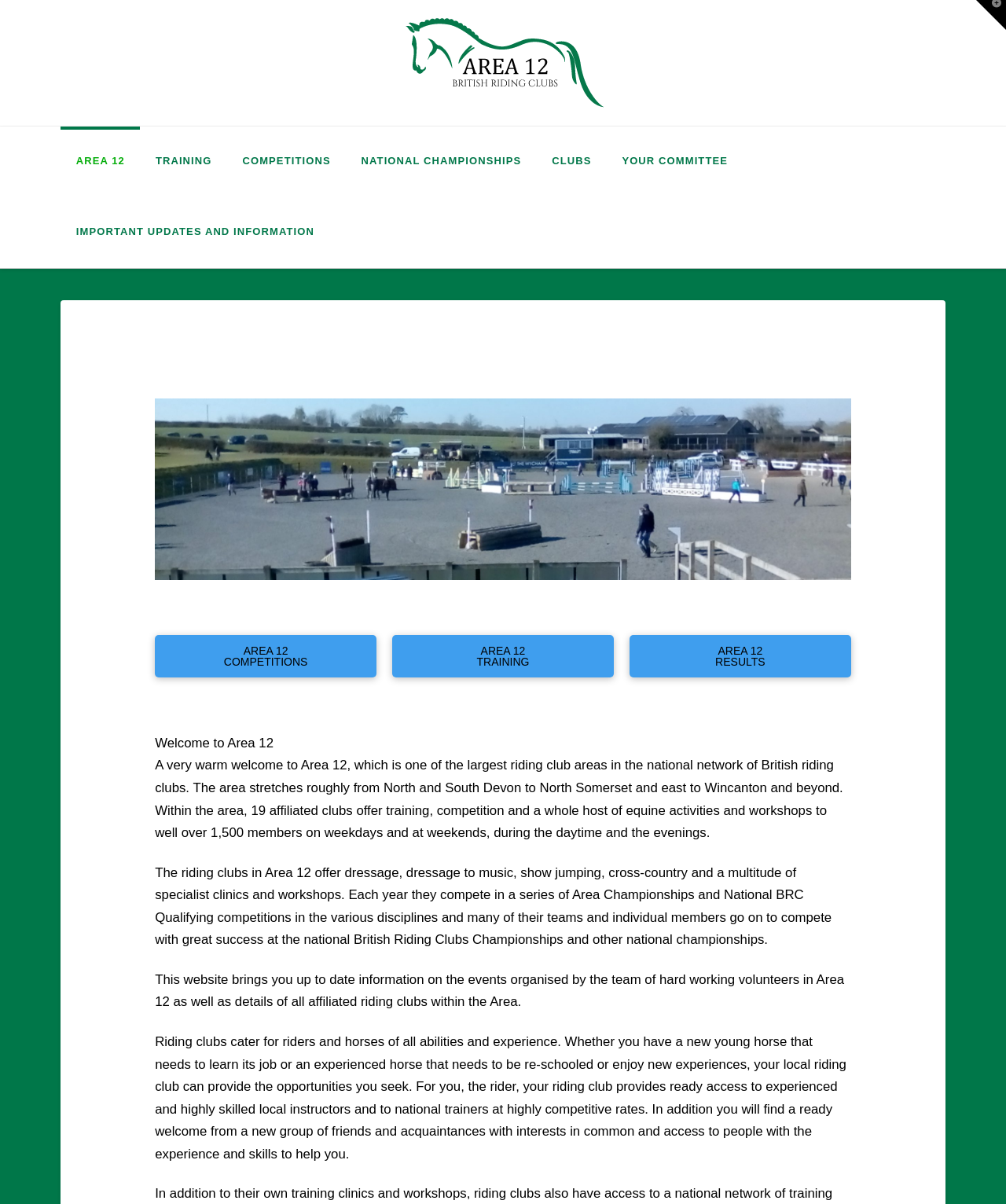Please identify the bounding box coordinates of the clickable element to fulfill the following instruction: "Click on the AREA 12 COMPETITIONS link". The coordinates should be four float numbers between 0 and 1, i.e., [left, top, right, bottom].

[0.154, 0.527, 0.374, 0.563]